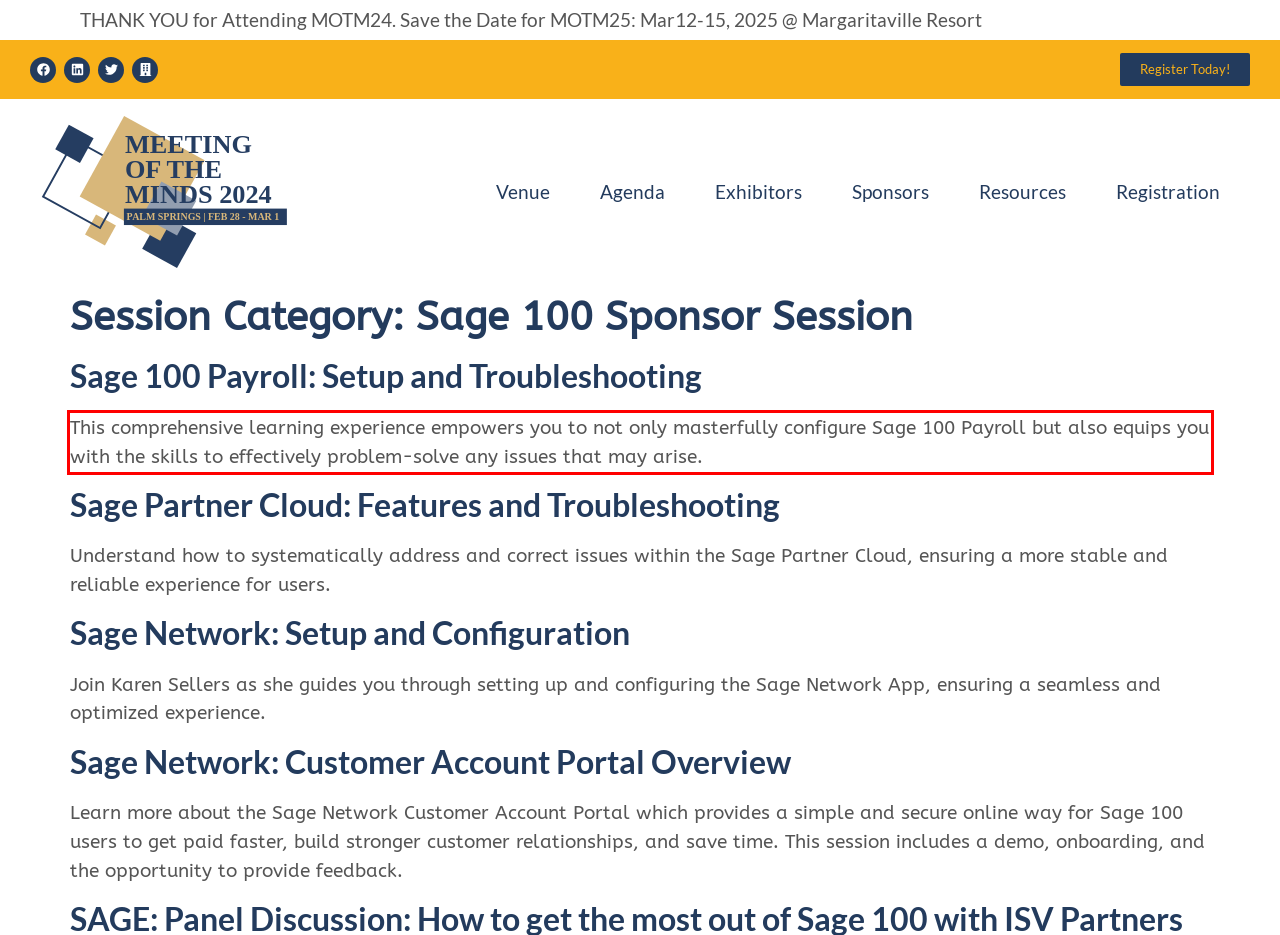You are provided with a screenshot of a webpage that includes a red bounding box. Extract and generate the text content found within the red bounding box.

This comprehensive learning experience empowers you to not only masterfully configure Sage 100 Payroll but also equips you with the skills to effectively problem-solve any issues that may arise.